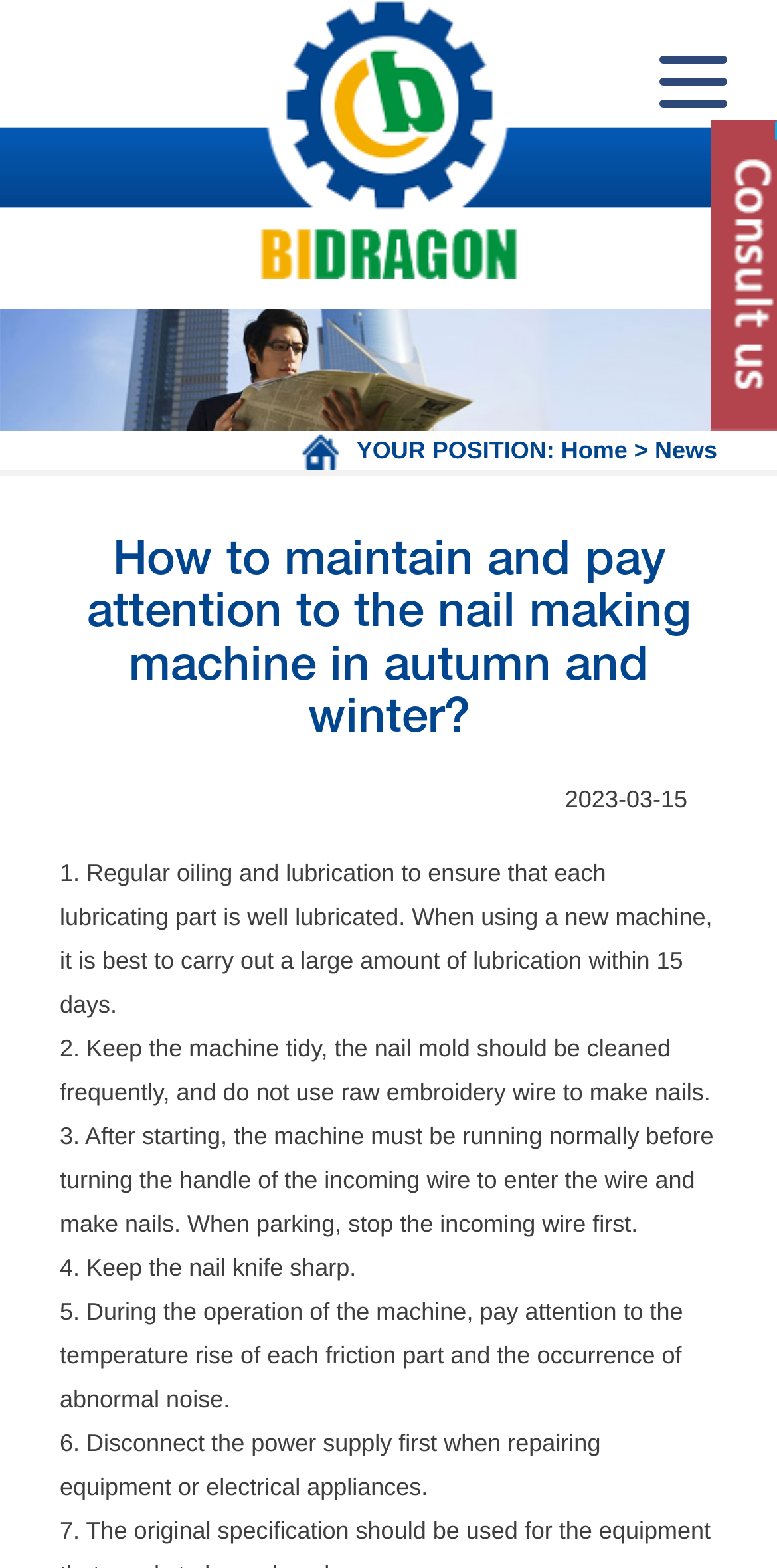Look at the image and write a detailed answer to the question: 
What is the date of the article?

The date of the article is mentioned at the top of the page, which is 2023-03-15, indicating when the article was published or updated.